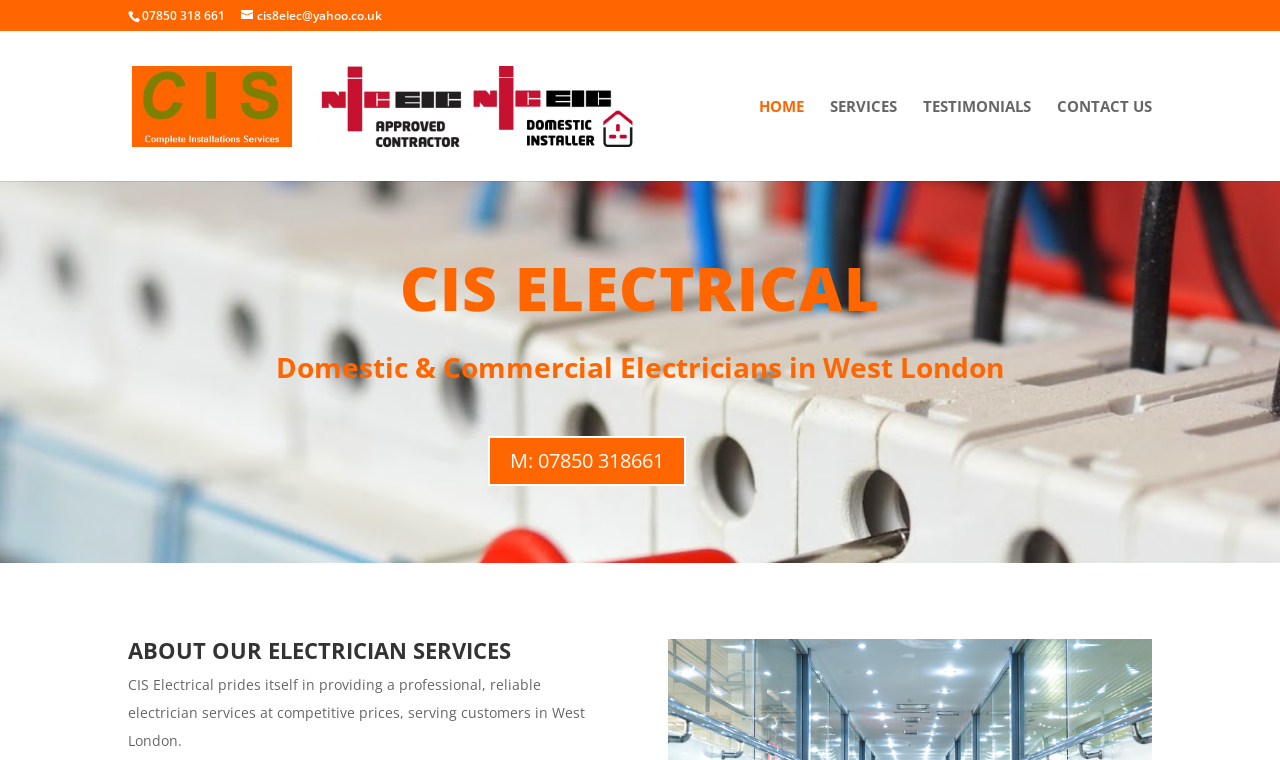Find the bounding box coordinates for the UI element whose description is: "CONTACT US". The coordinates should be four float numbers between 0 and 1, in the format [left, top, right, bottom].

[0.826, 0.13, 0.9, 0.238]